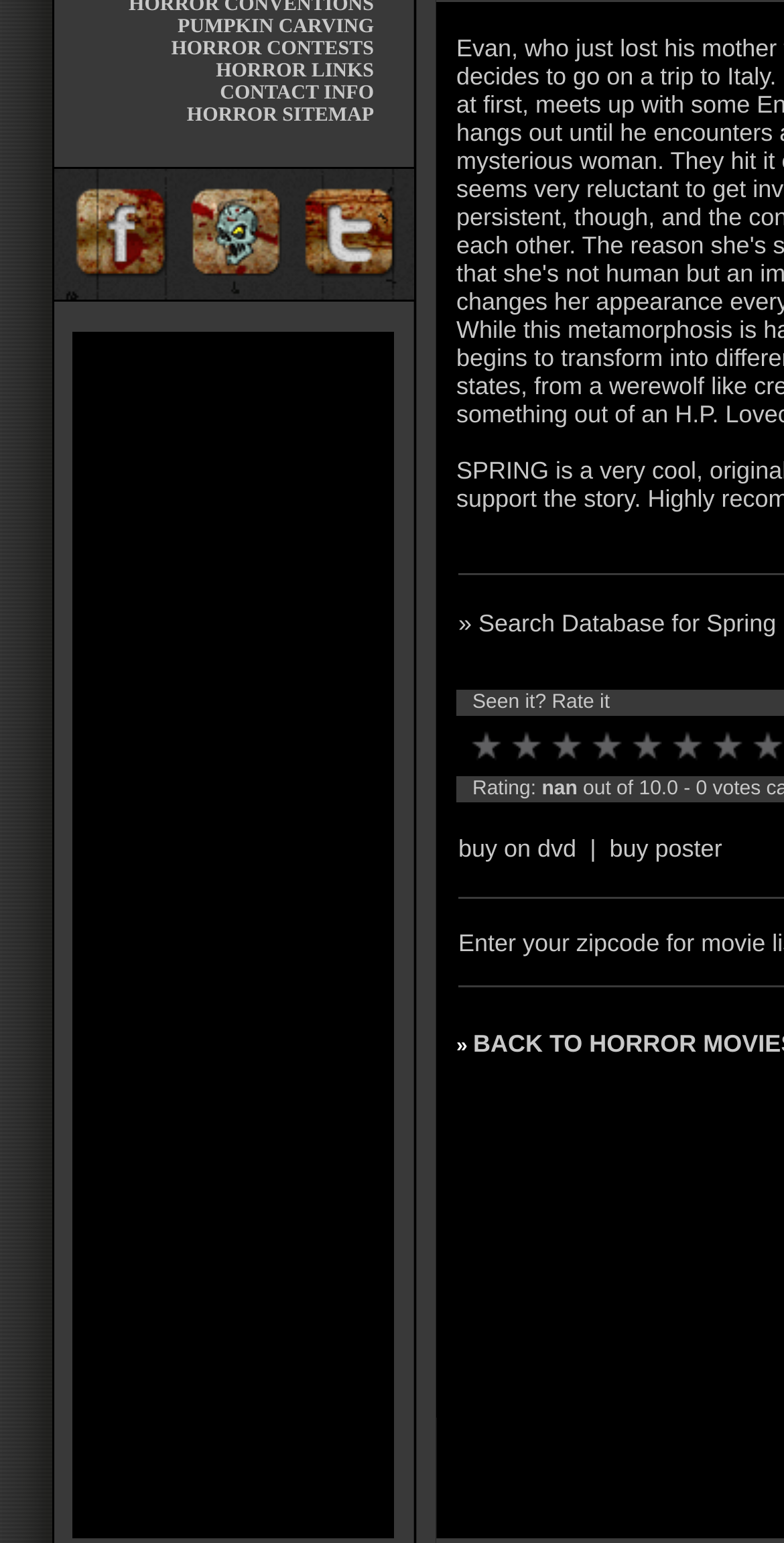Based on the description "4", find the bounding box of the specified UI element.

[0.749, 0.47, 0.8, 0.497]